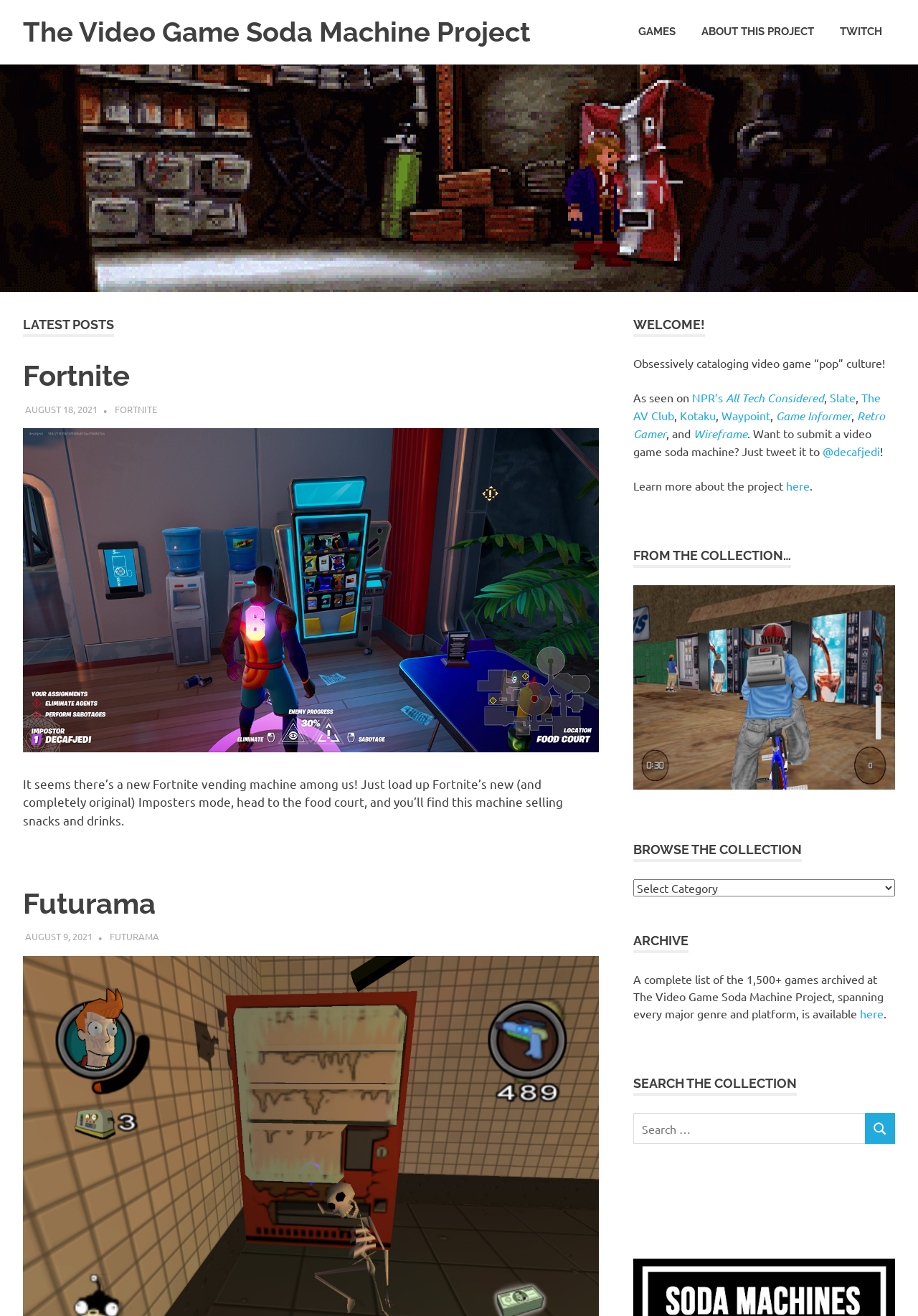Explain in detail what you observe on this webpage.

The webpage is dedicated to "The Video Game Soda Machine Project", which obsessively catalogs video game "pop" culture. At the top, there is a heading with the project's name, followed by a static text describing the project's purpose. Below this, there is a navigation menu with links to "GAMES", "ABOUT THIS PROJECT", and "TWITCH".

On the left side, there is a large image related to the project. Below the image, there is a header with the title "LATEST POSTS". This section contains two articles, each with a heading, a link to the article, and a brief description. The first article is about Fortnite, and the second article is about Futurama. Each article has an image, a heading, and a brief text describing the content.

On the right side, there is a welcome section with a heading and a static text describing the project. Below this, there are links to various media outlets that have featured the project, including NPR, Slate, The AV Club, and others.

Further down, there is a section with a heading "FROM THE COLLECTION…" and a description list with a single item, which is a link to "bmx_xxx" with an accompanying image. Below this, there is a section with a heading "BROWSE THE COLLECTION" and a static text with a link to browse the collection. There is also a combobox to filter the collection.

The next section has a heading "ARCHIVE" and a static text describing the archive, with a link to access the complete list of archived games. Finally, there is a section with a heading "SEARCH THE COLLECTION" and a search box to search the collection.